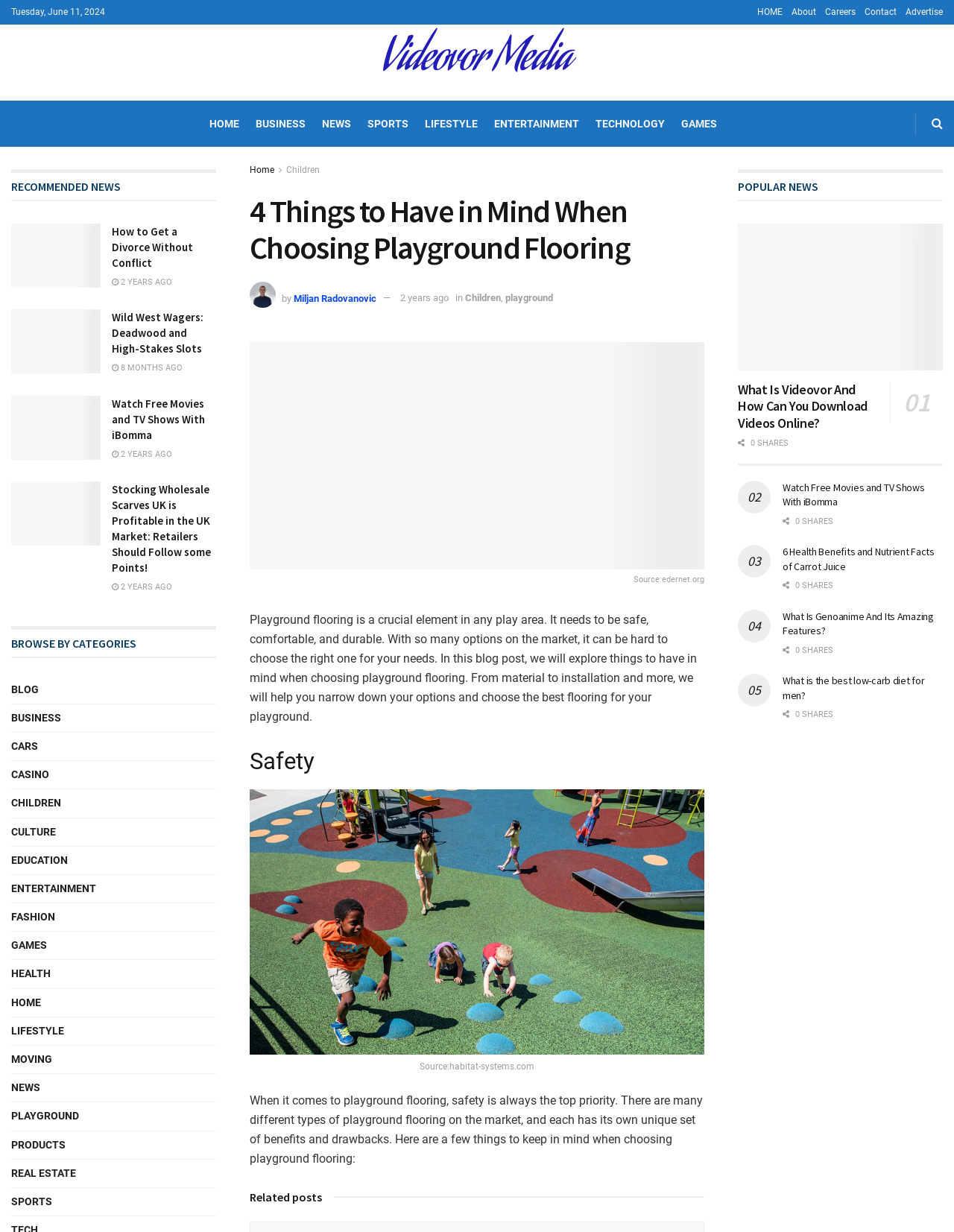Show me the bounding box coordinates of the clickable region to achieve the task as per the instruction: "Read the article '4 Things to Have in Mind When Choosing Playground Flooring'".

[0.262, 0.278, 0.738, 0.478]